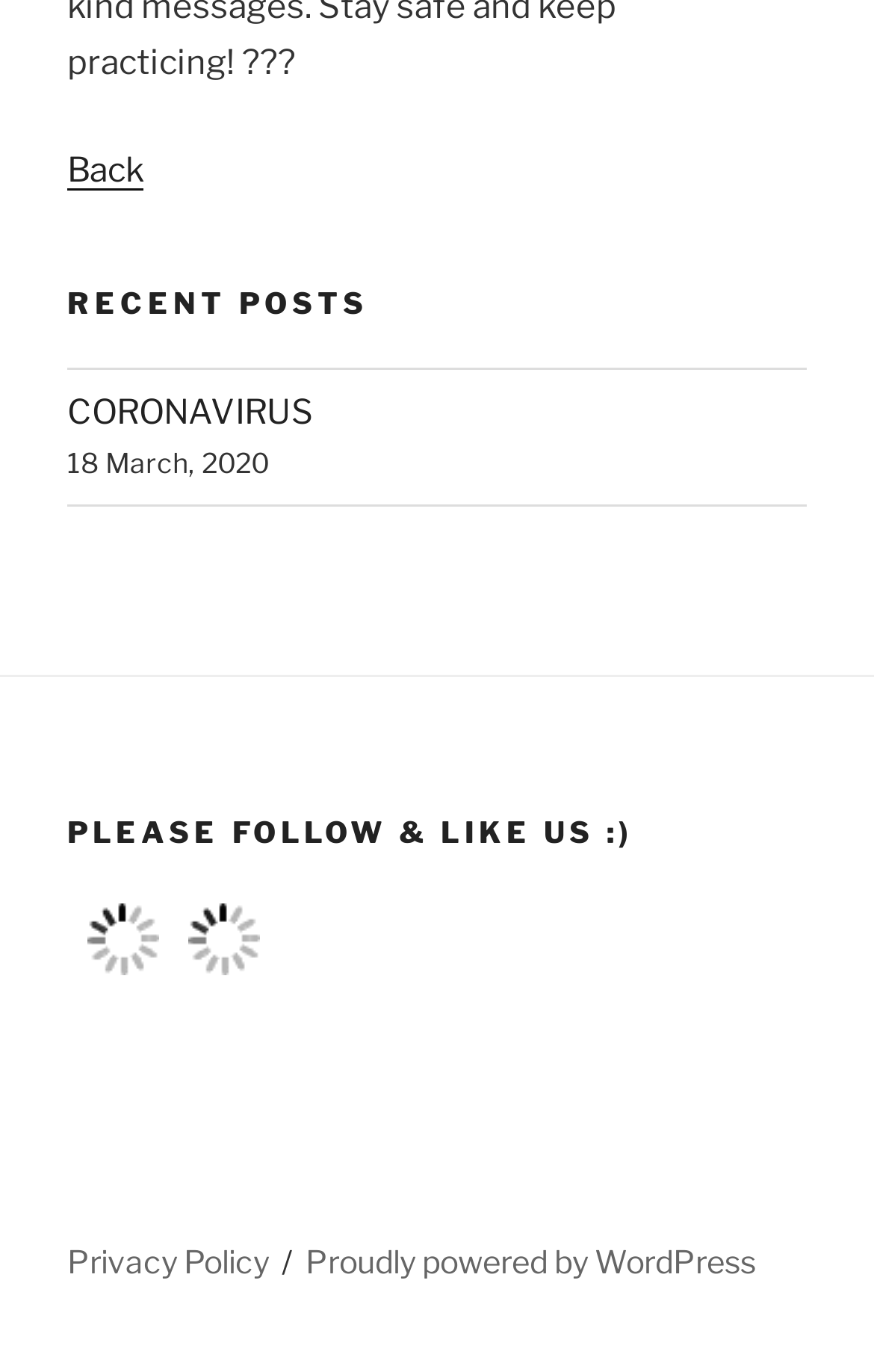What is the category of the recent post?
Using the image as a reference, answer with just one word or a short phrase.

CORONAVIRUS